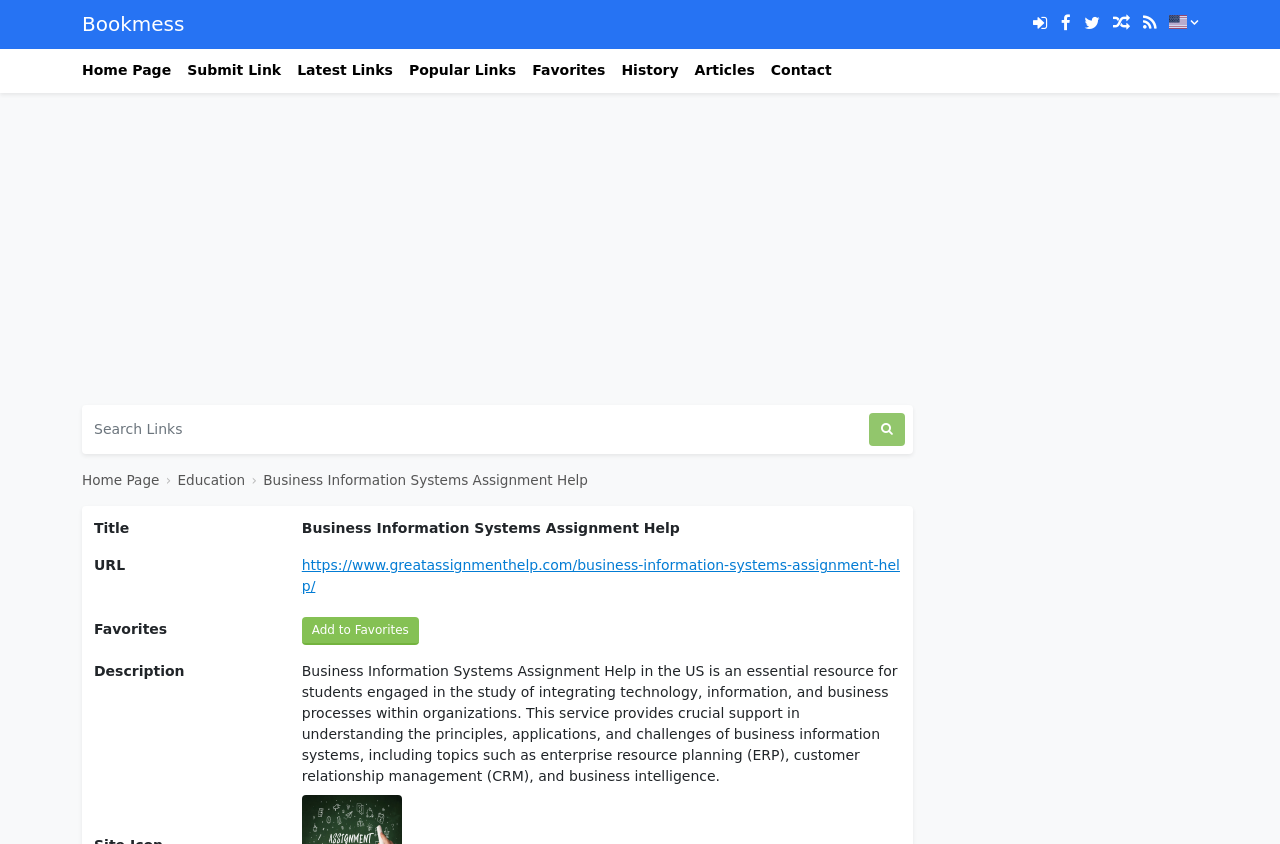What is the URL of the webpage?
Provide a concise answer using a single word or phrase based on the image.

https://www.greatassignmenthelp.com/business-information-systems-assignment-help/